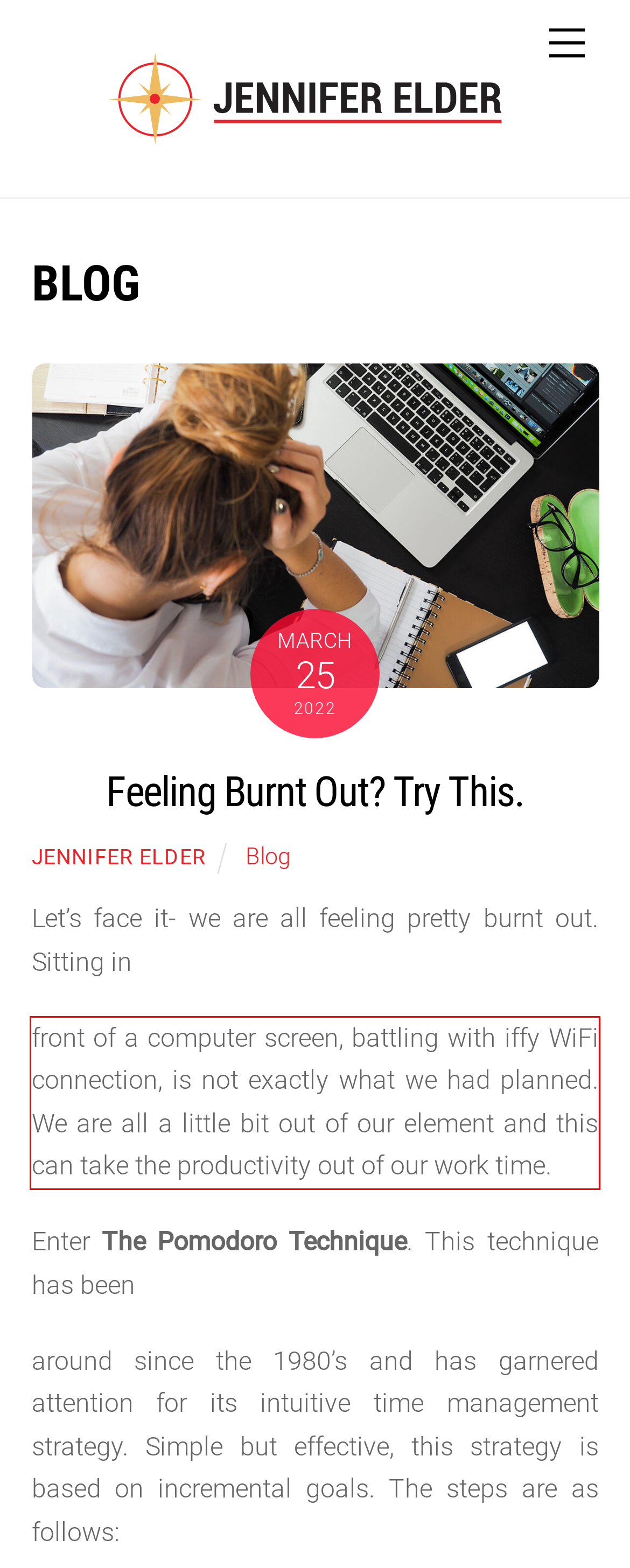Given a webpage screenshot with a red bounding box, perform OCR to read and deliver the text enclosed by the red bounding box.

front of a computer screen, battling with iffy WiFi connection, is not exactly what we had planned. We are all a little bit out of our element and this can take the productivity out of our work time.